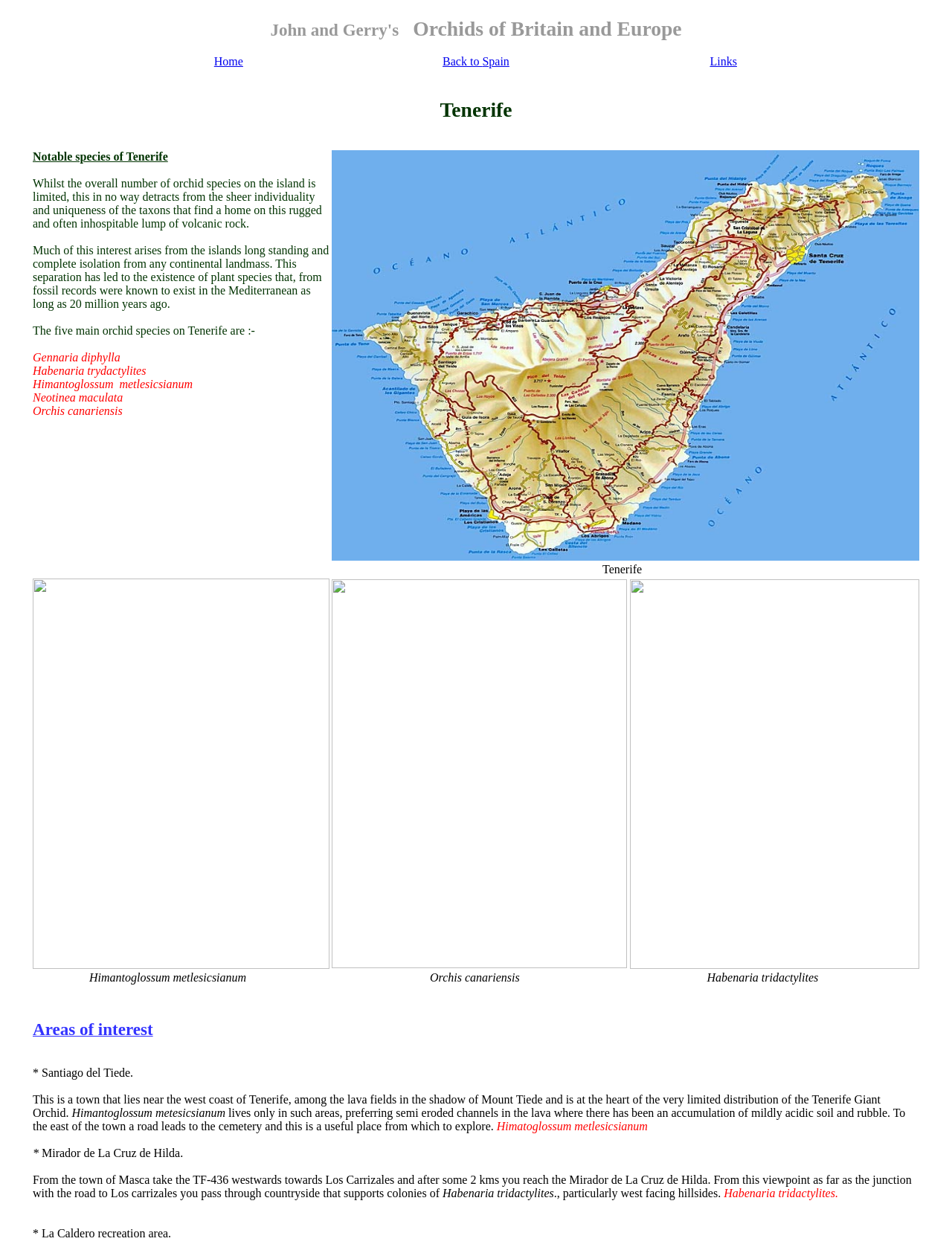Give a one-word or one-phrase response to the question: 
What is the name of the road that leads to the cemetery?

Road to the east of the town